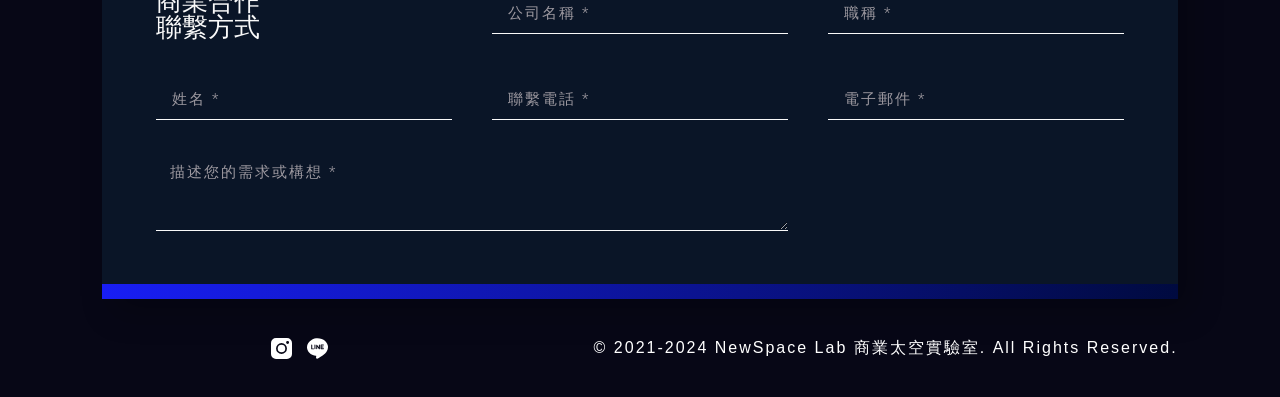Please provide the bounding box coordinates for the element that needs to be clicked to perform the instruction: "Type your email address". The coordinates must consist of four float numbers between 0 and 1, formatted as [left, top, right, bottom].

[0.647, 0.2, 0.878, 0.301]